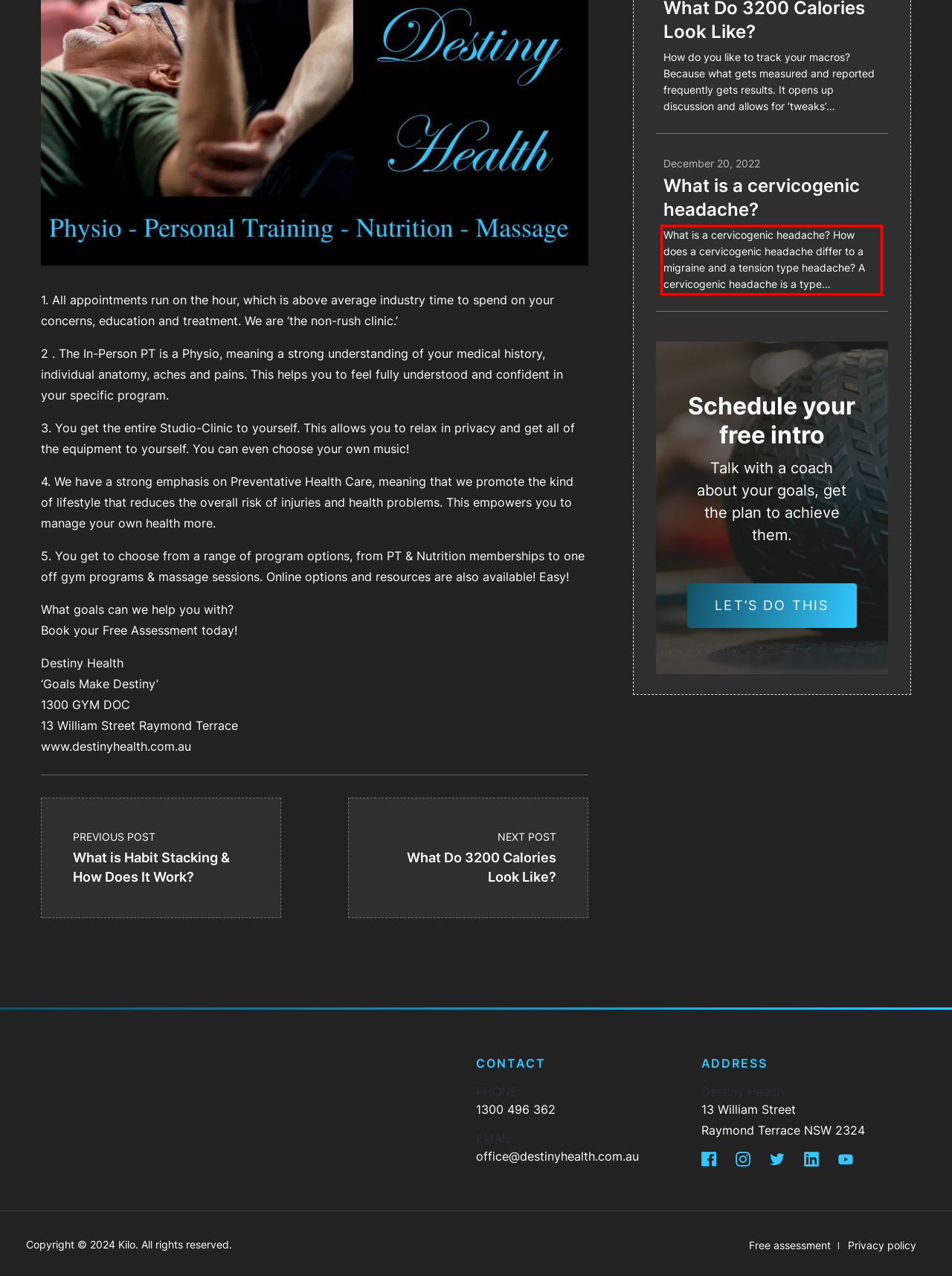Given a screenshot of a webpage, identify the red bounding box and perform OCR to recognize the text within that box.

What is a cervicogenic headache? How does a cervicogenic headache differ to a migraine and a tension type headache? A cervicogenic headache is a type…